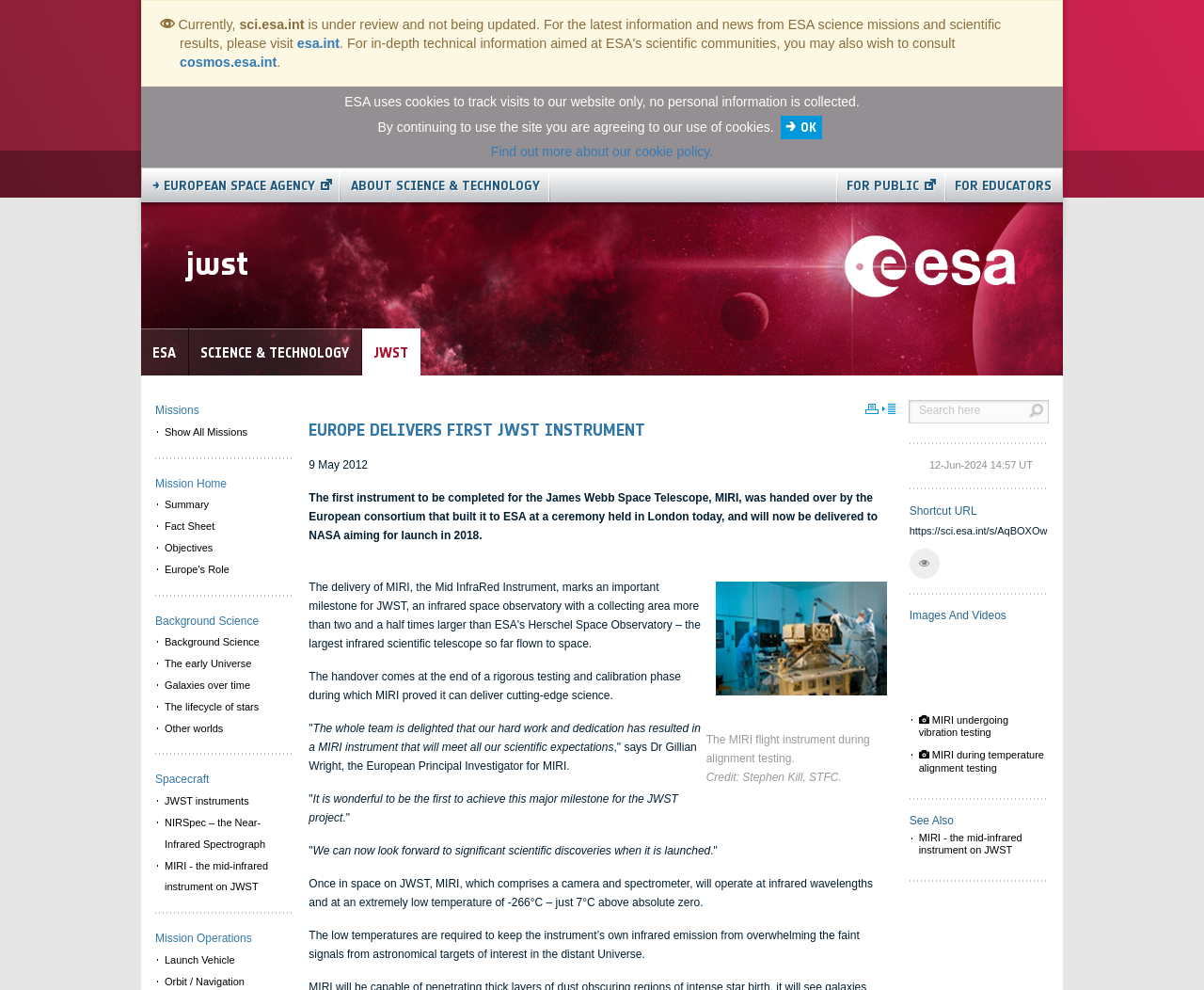Determine the bounding box coordinates for the HTML element described here: "MIRI undergoing vibration testing".

[0.755, 0.72, 0.871, 0.746]